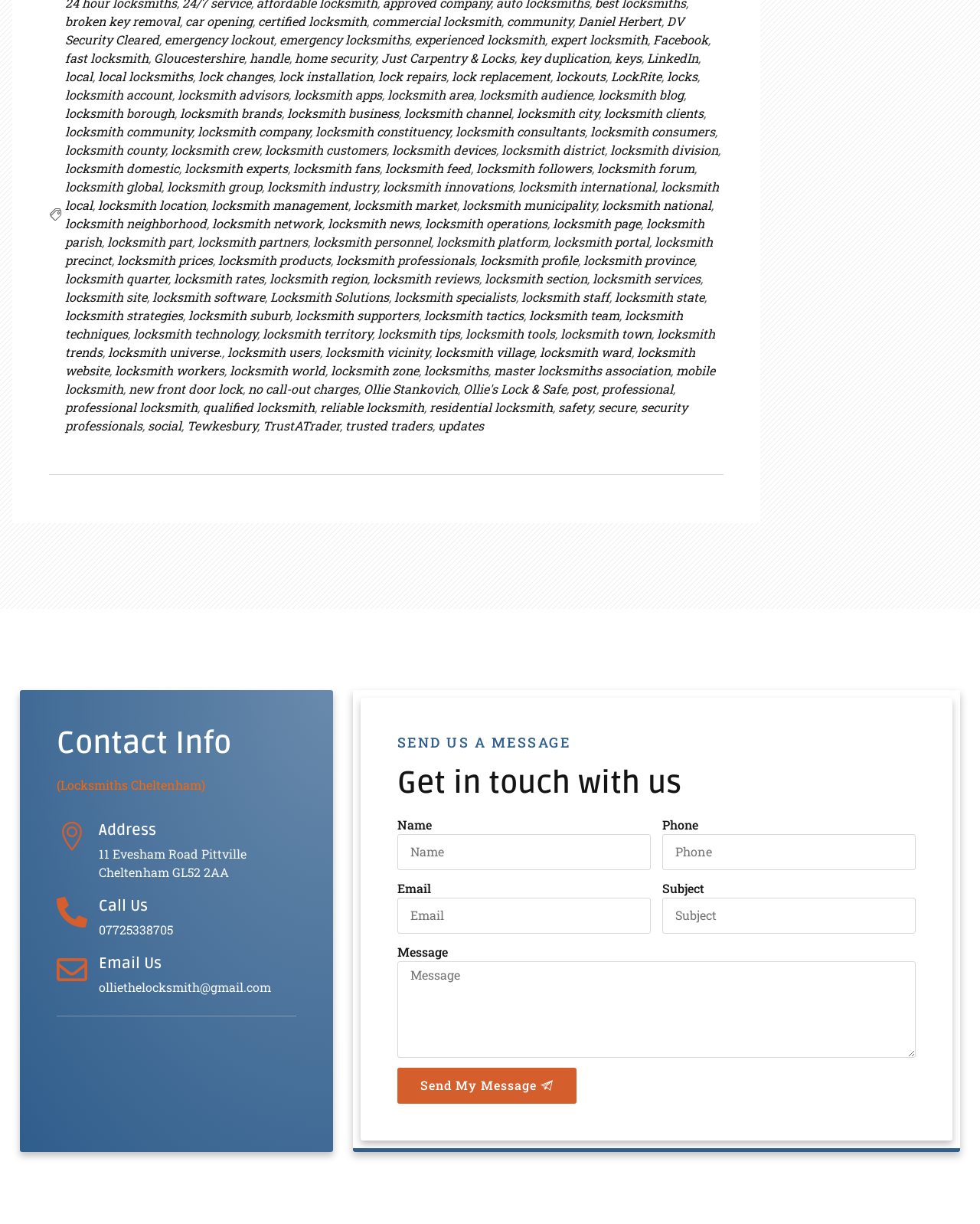What is the social media platform linked to the website? Analyze the screenshot and reply with just one word or a short phrase.

Facebook